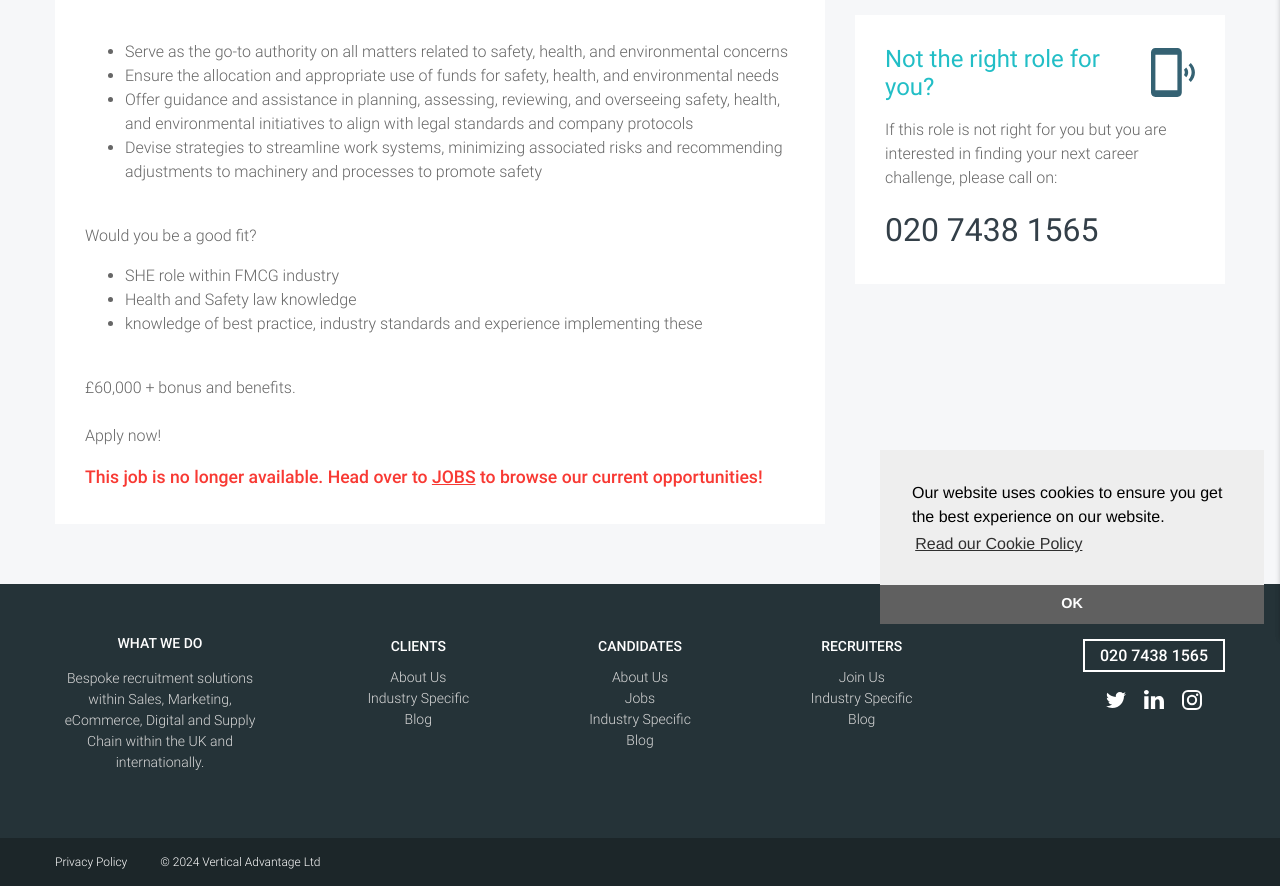Identify the bounding box of the HTML element described as: "title="Vertical Advantage on LinkedIn"".

[0.892, 0.777, 0.911, 0.804]